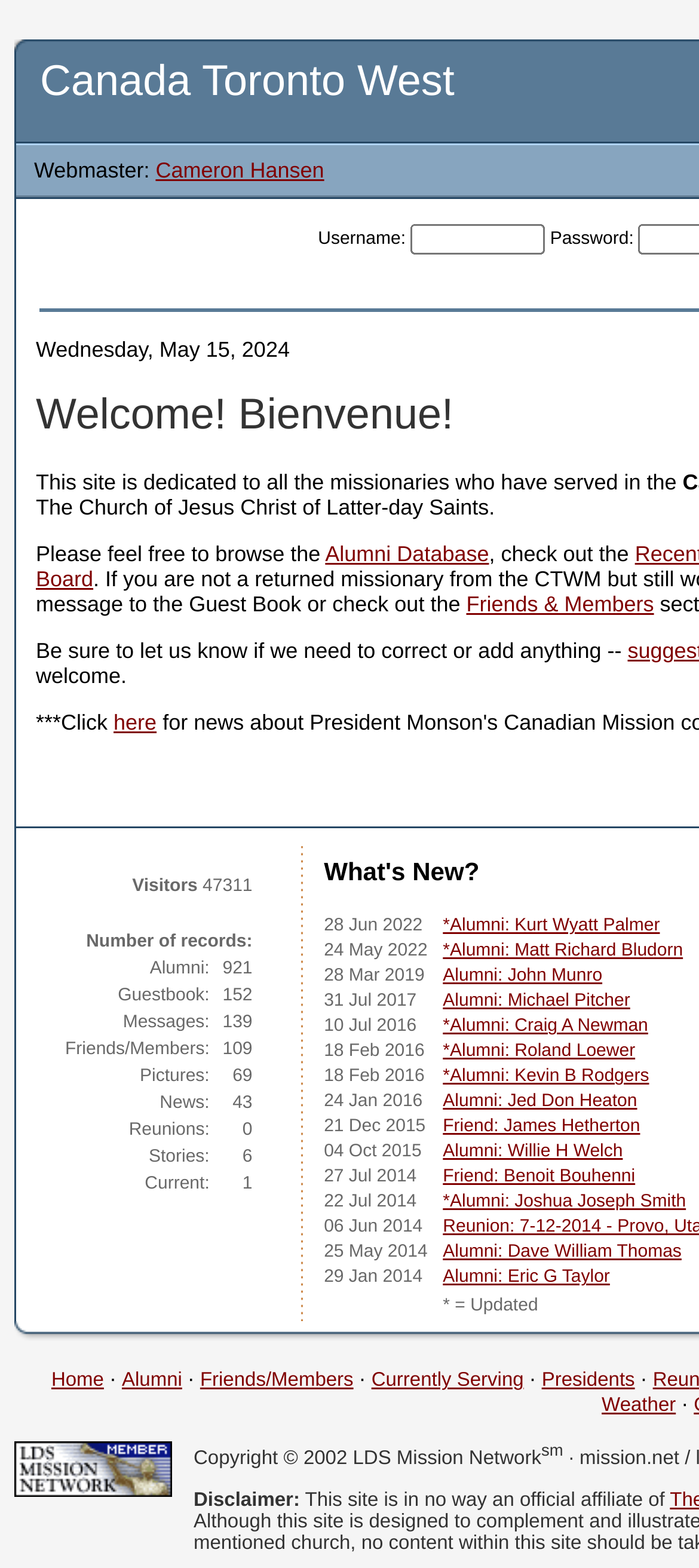What is the name of the first alumni listed?
Provide an in-depth answer to the question, covering all aspects.

I found the answer by looking at the list of alumni updates, where the first one is listed as '*Alumni: Kurt Wyatt Palmer'.